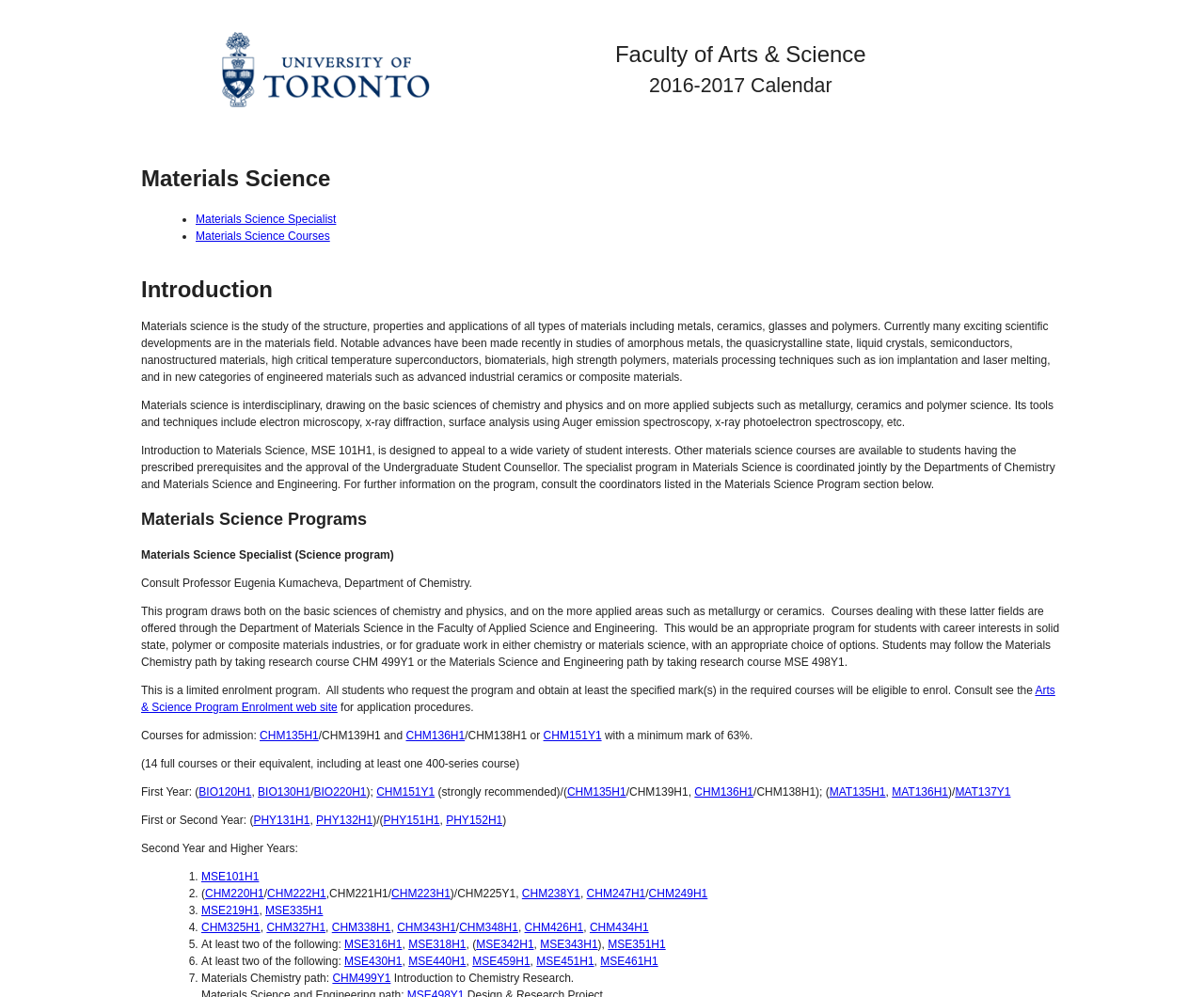Use a single word or phrase to respond to the question:
What is the name of the university?

University of Toronto